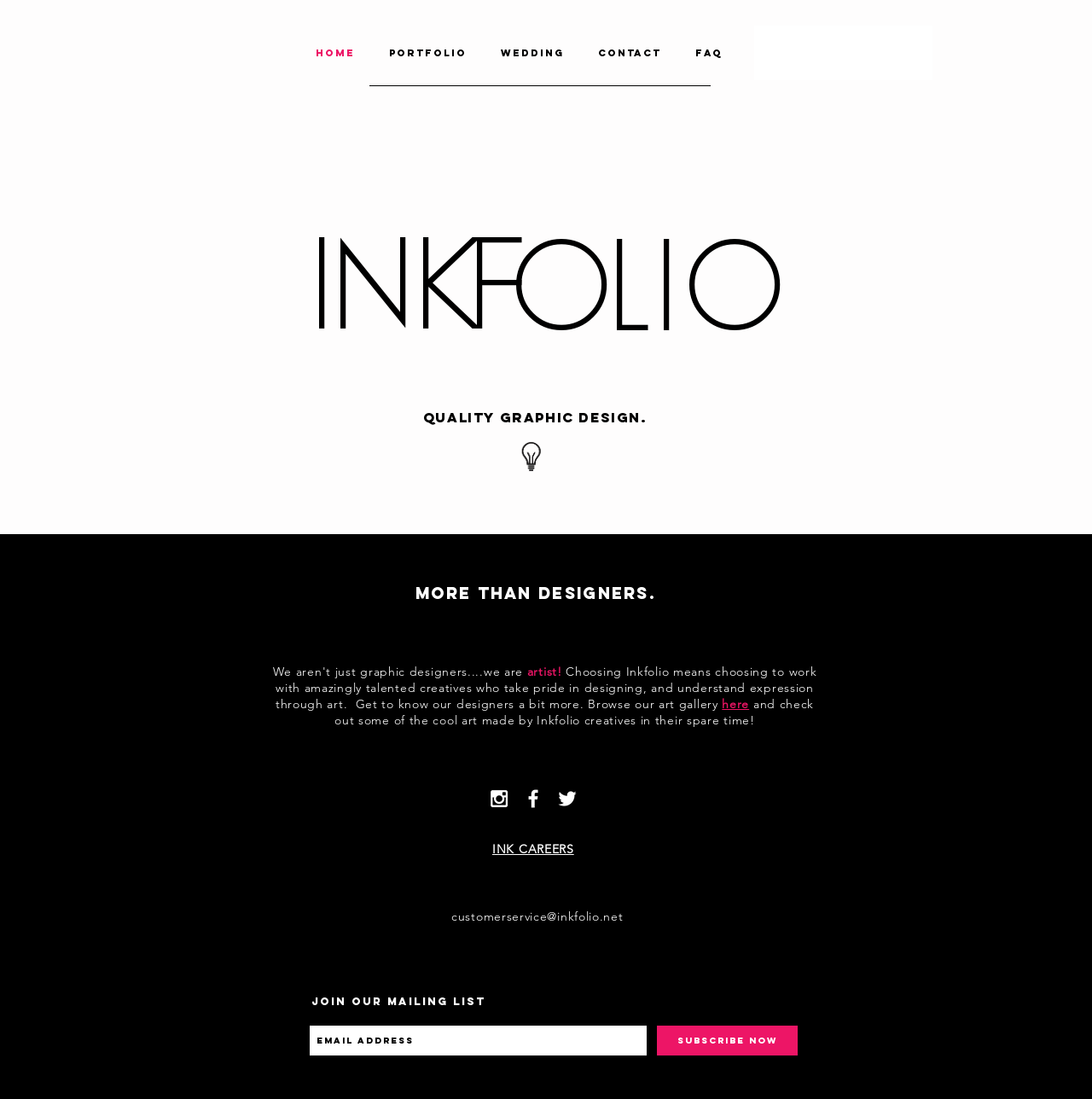Please identify the coordinates of the bounding box for the clickable region that will accomplish this instruction: "Subscribe to the mailing list".

[0.602, 0.933, 0.73, 0.96]